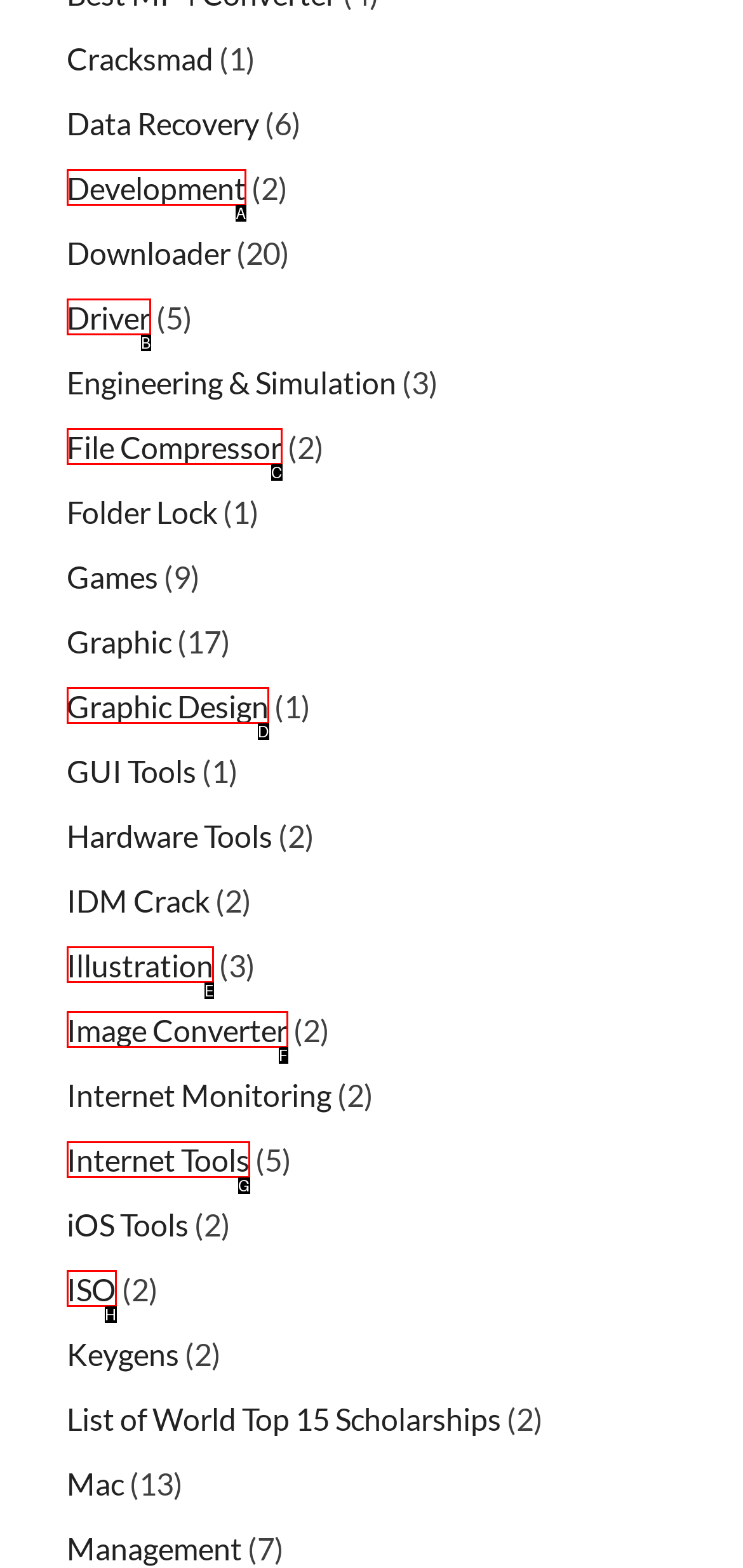Select the appropriate HTML element to click for the following task: Browse the Internet Tools category
Answer with the letter of the selected option from the given choices directly.

G